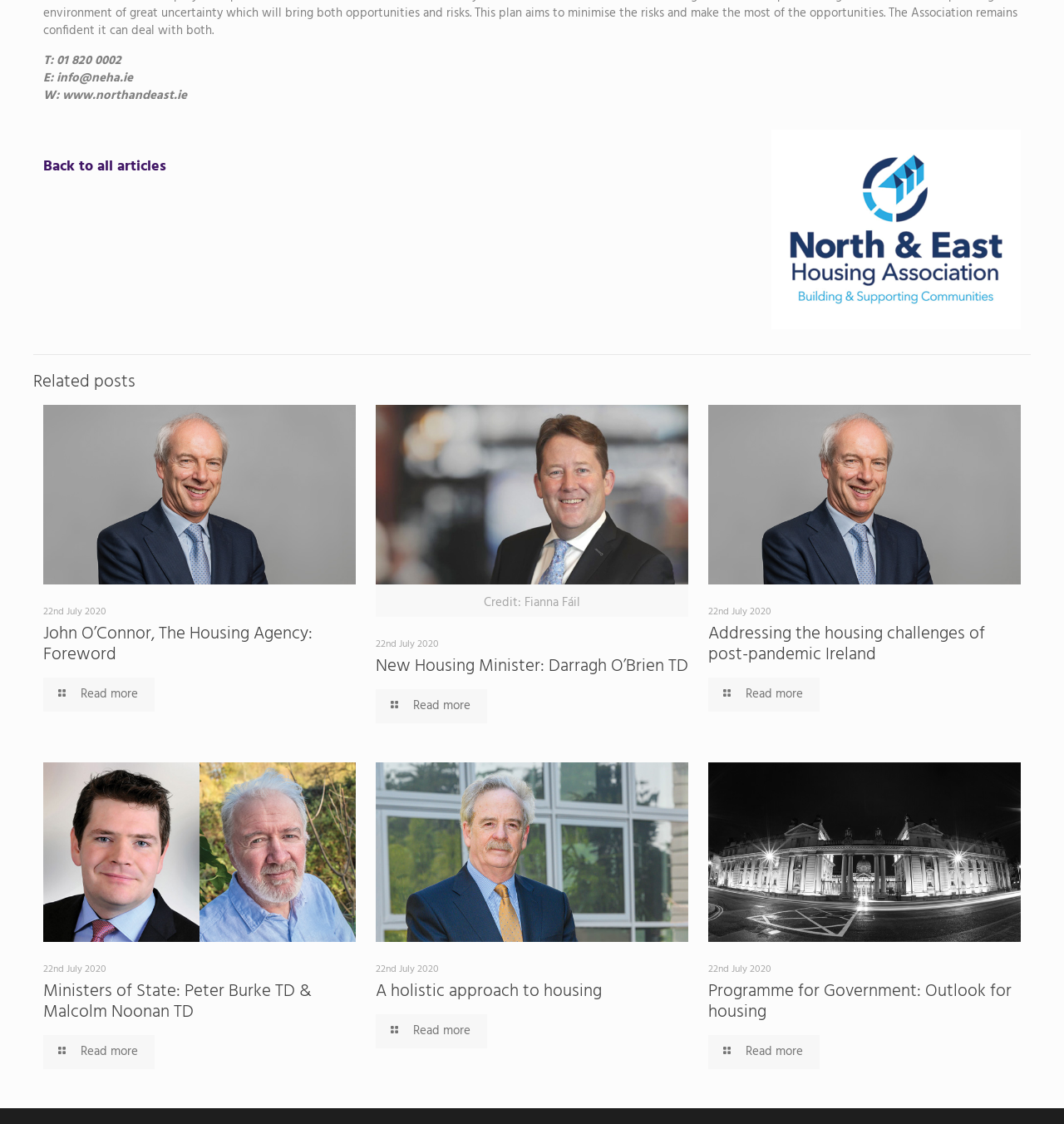Consider the image and give a detailed and elaborate answer to the question: 
What is the contact phone number?

I found the contact phone number by looking at the static text elements at the top of the webpage, where I found the text 'T: 01 820 0002'.